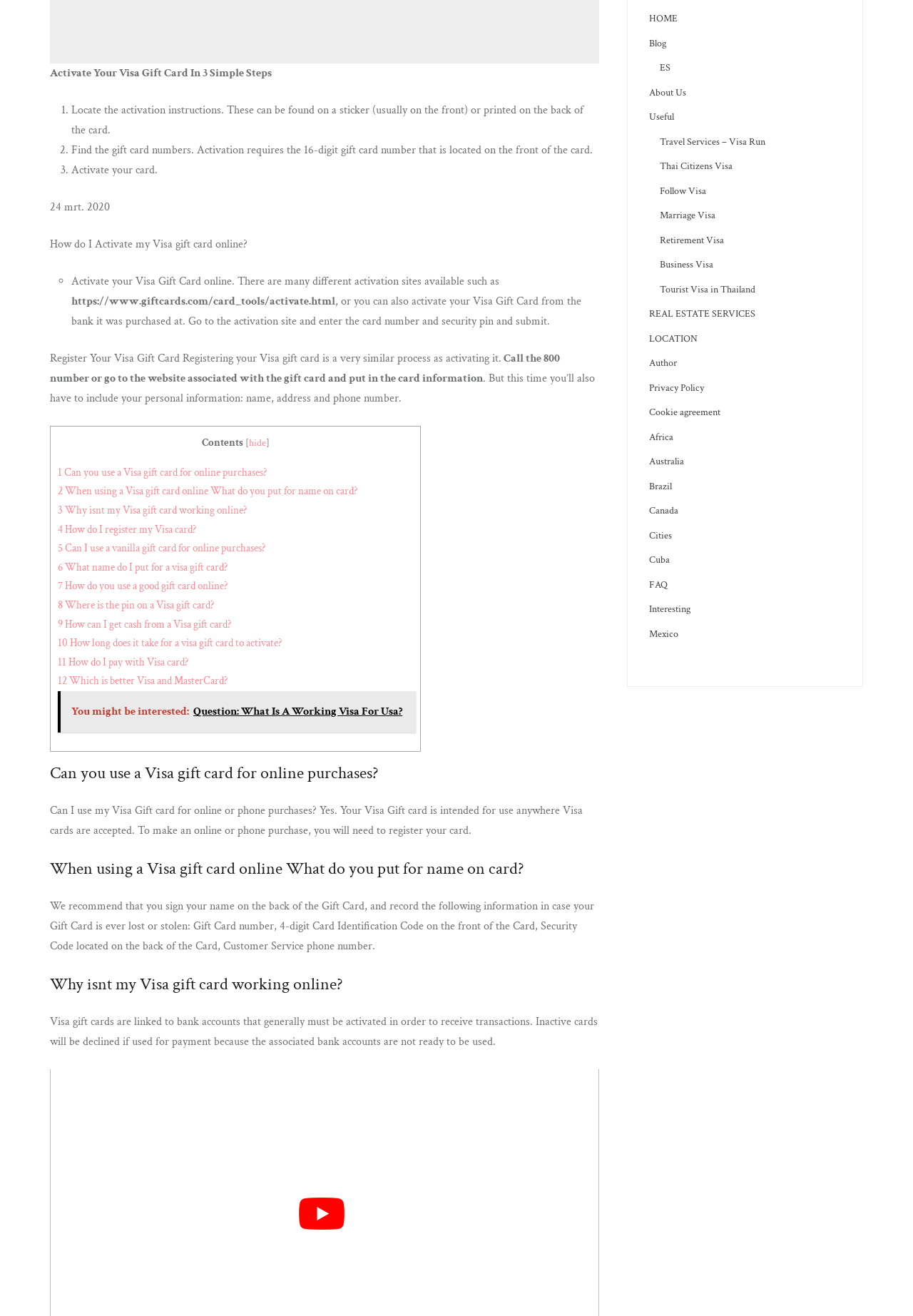Locate the bounding box for the described UI element: "REAL ESTATE SERVICES". Ensure the coordinates are four float numbers between 0 and 1, formatted as [left, top, right, bottom].

[0.711, 0.234, 0.828, 0.243]